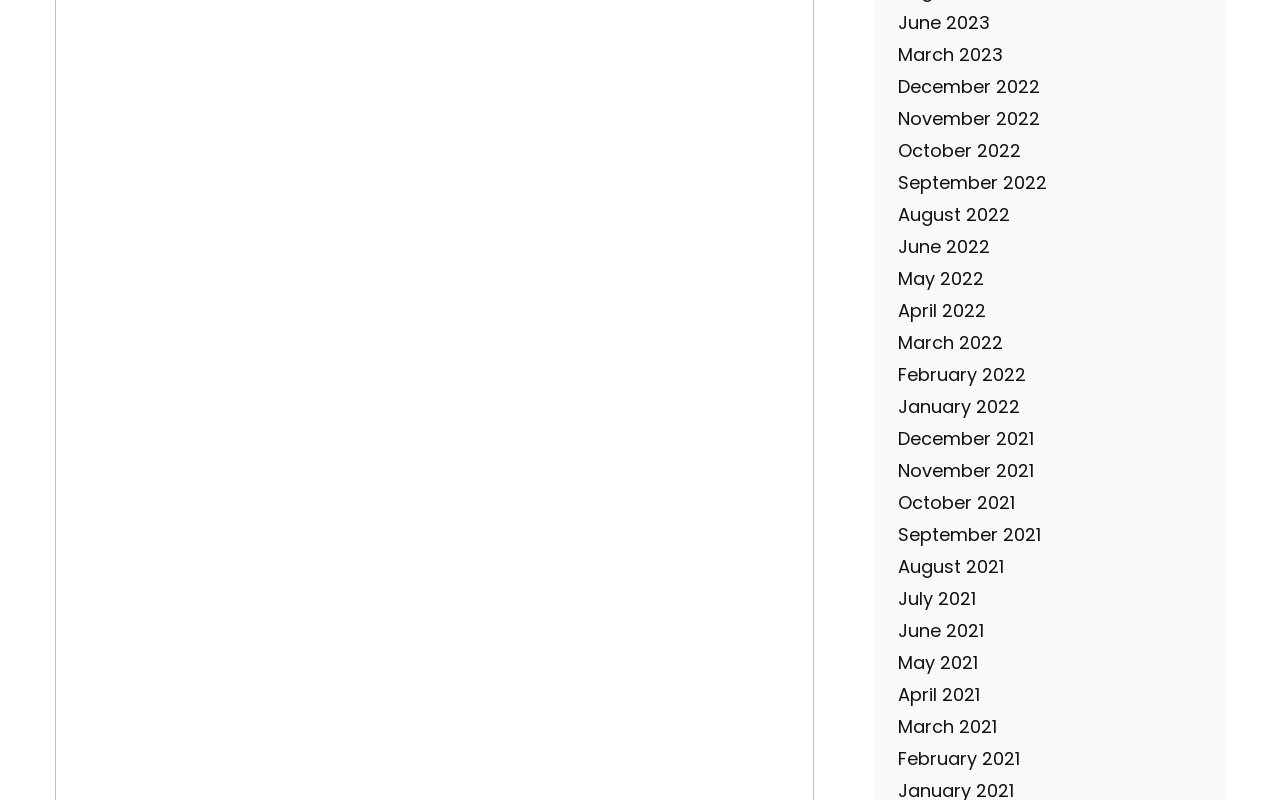Determine the bounding box coordinates (top-left x, top-left y, bottom-right x, bottom-right y) of the UI element described in the following text: July 2021

[0.702, 0.732, 0.762, 0.763]